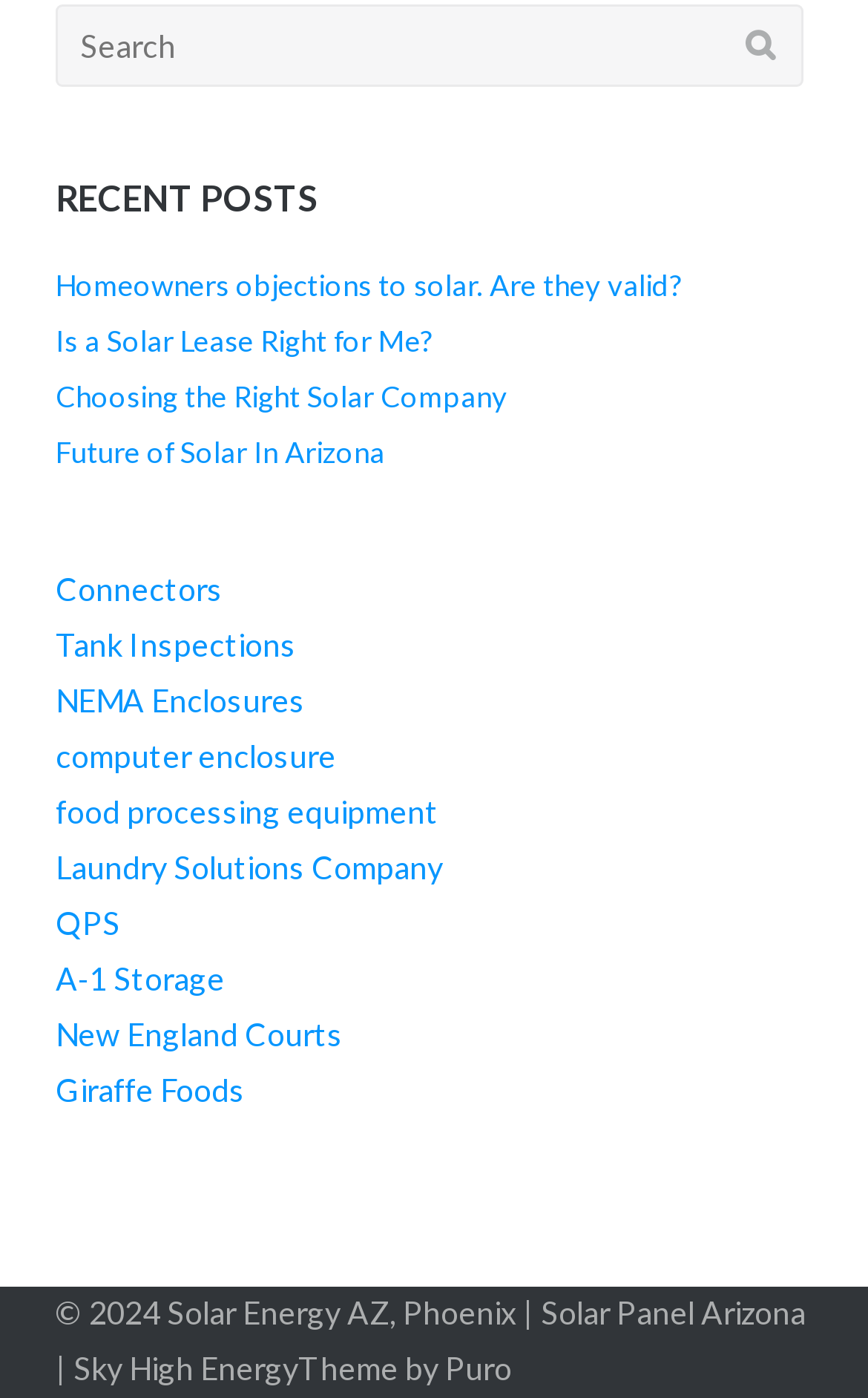Determine the bounding box coordinates of the element that should be clicked to execute the following command: "Visit the 'Connectors' page".

[0.064, 0.408, 0.256, 0.435]